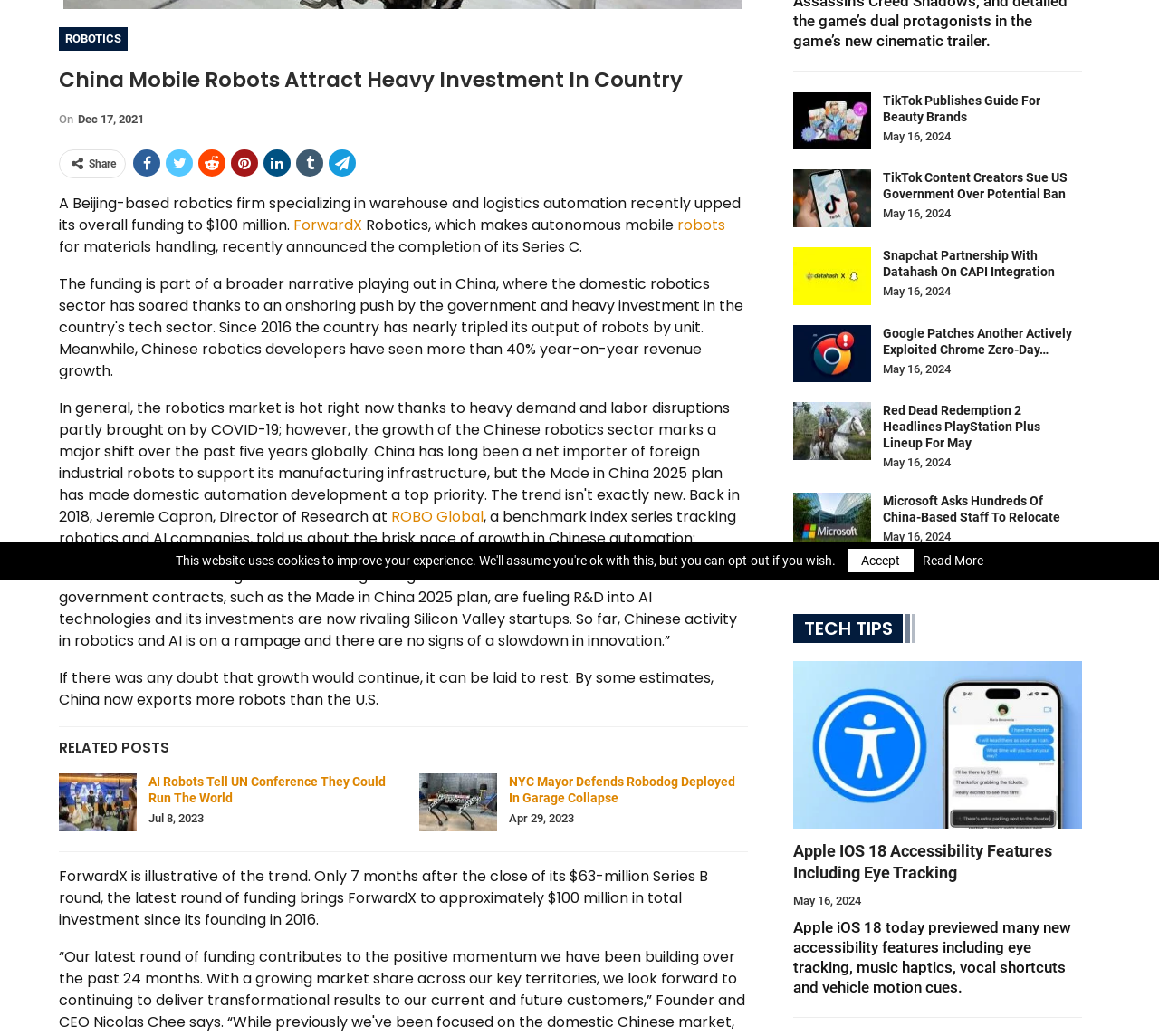Identify the bounding box for the described UI element. Provide the coordinates in (top-left x, top-left y, bottom-right x, bottom-right y) format with values ranging from 0 to 1: ROBO Global

[0.338, 0.489, 0.417, 0.509]